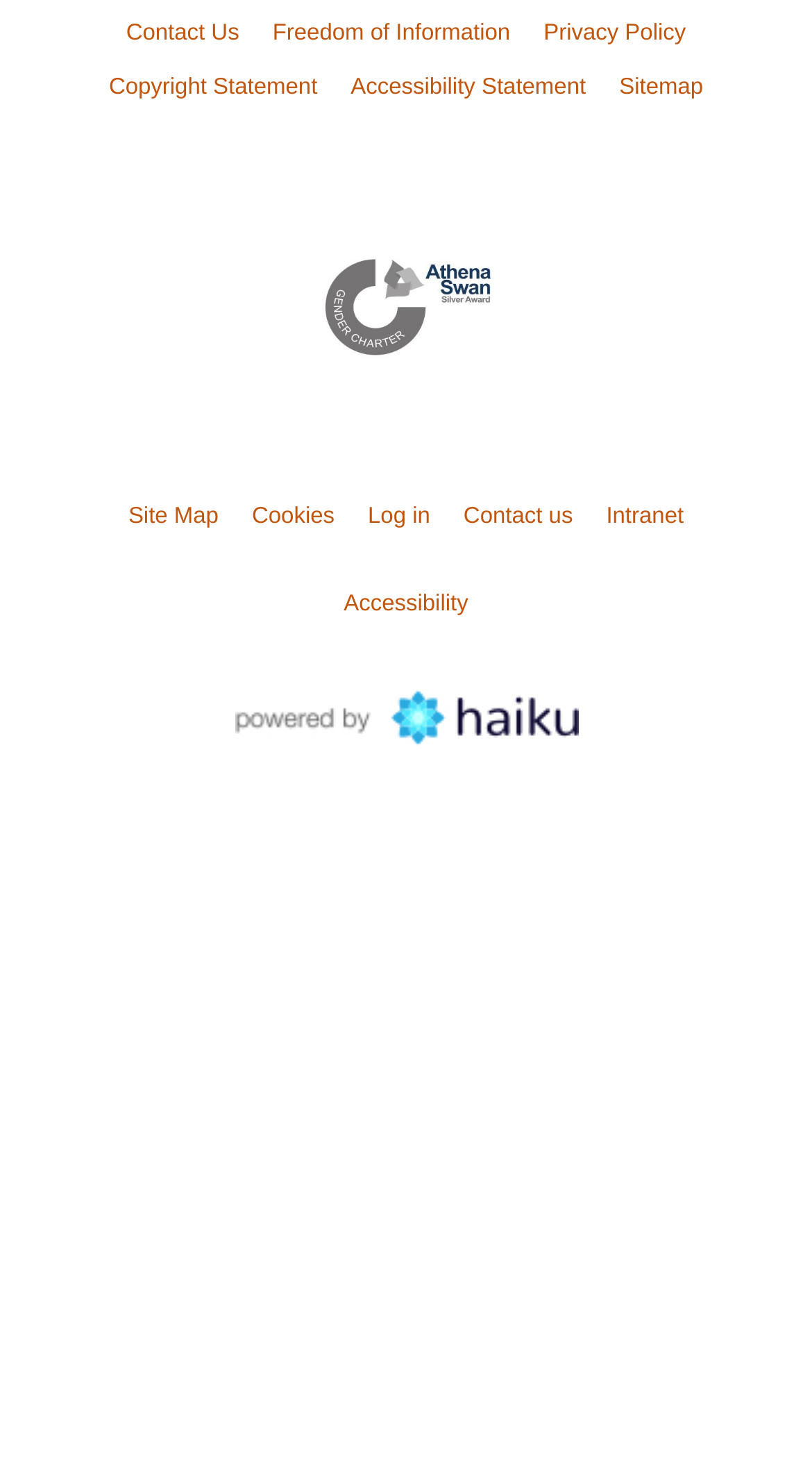Please indicate the bounding box coordinates of the element's region to be clicked to achieve the instruction: "View Sitemap". Provide the coordinates as four float numbers between 0 and 1, i.e., [left, top, right, bottom].

[0.763, 0.05, 0.866, 0.067]